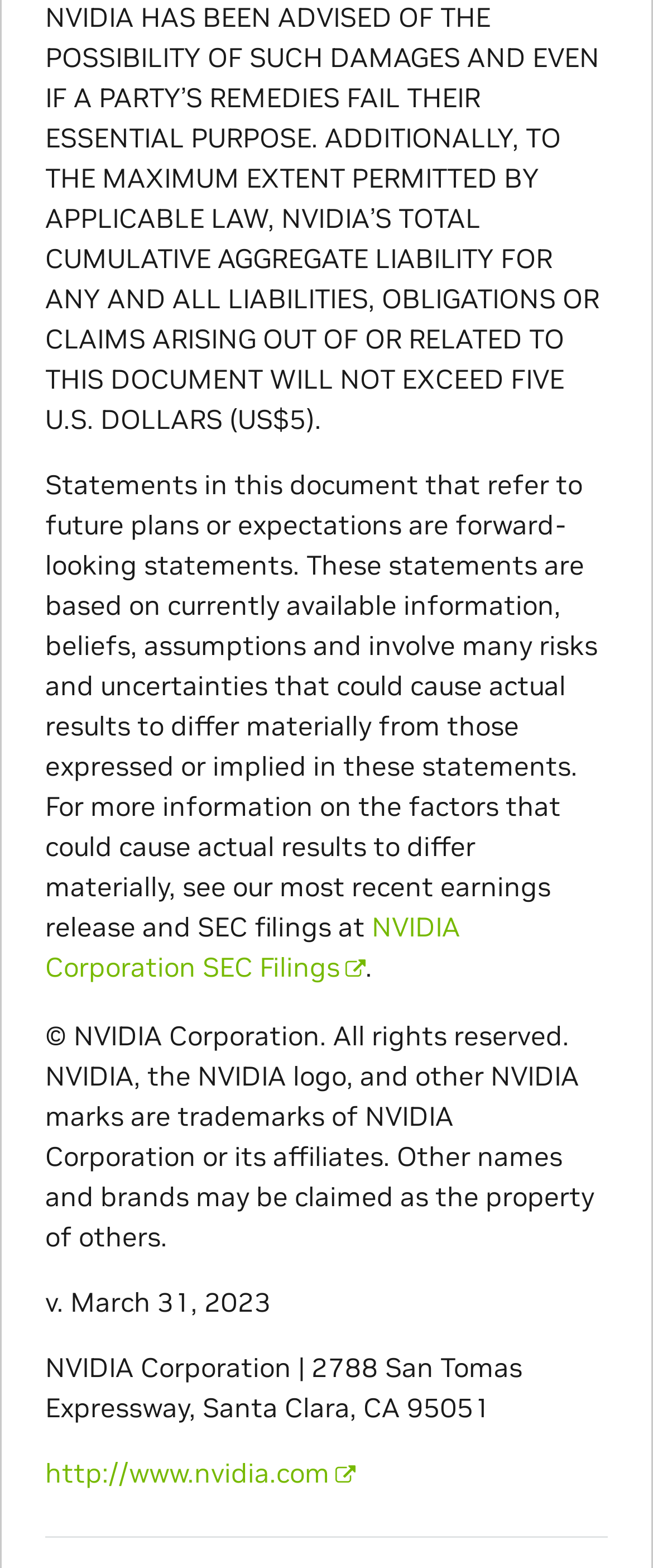What is the company's name?
Answer the question with a single word or phrase derived from the image.

NVIDIA Corporation